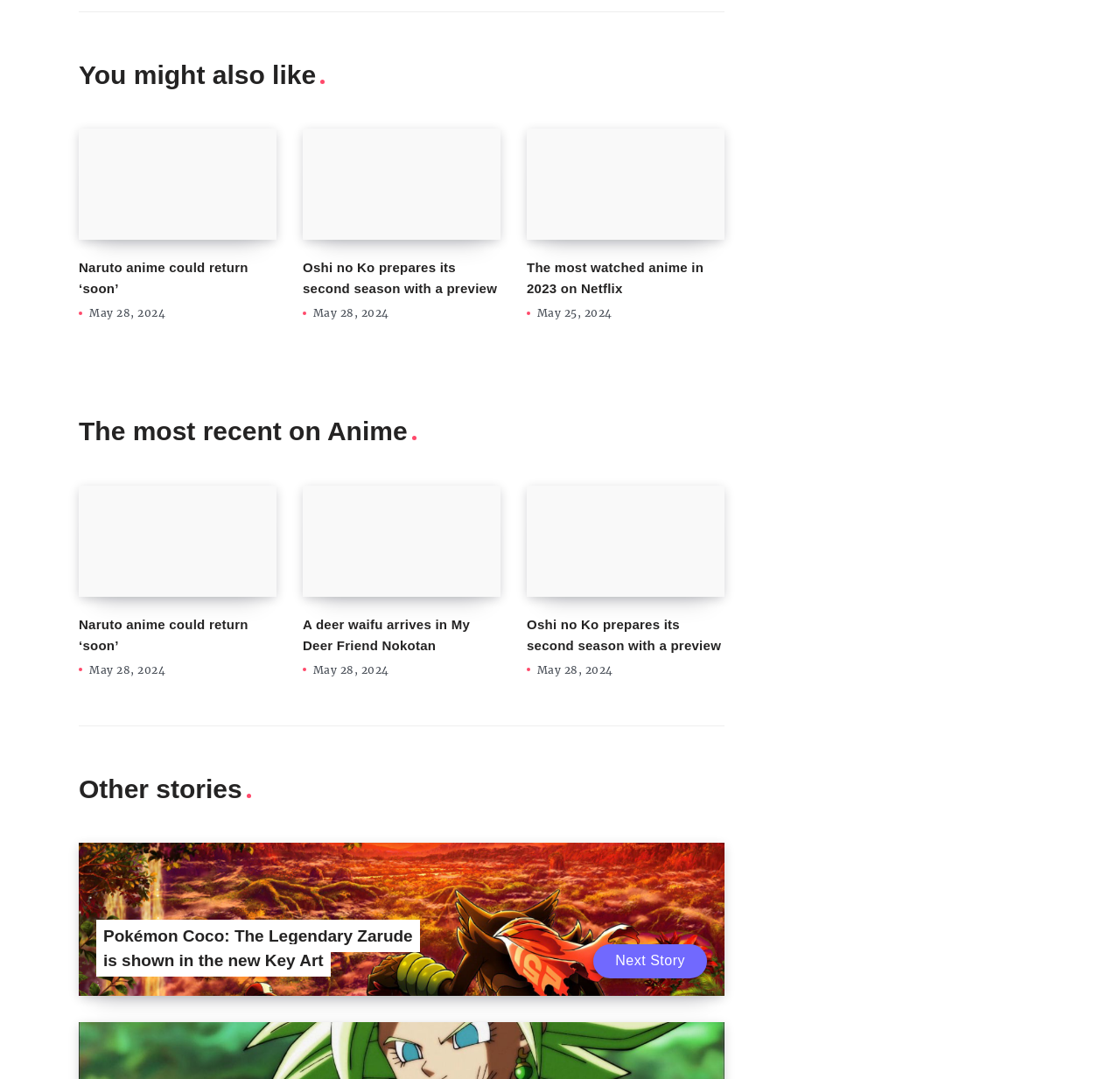Please identify the bounding box coordinates of the clickable region that I should interact with to perform the following instruction: "Click on the 'A deer waifu arrives in My Deer Friend Nokotan' link". The coordinates should be expressed as four float numbers between 0 and 1, i.e., [left, top, right, bottom].

[0.27, 0.45, 0.447, 0.553]